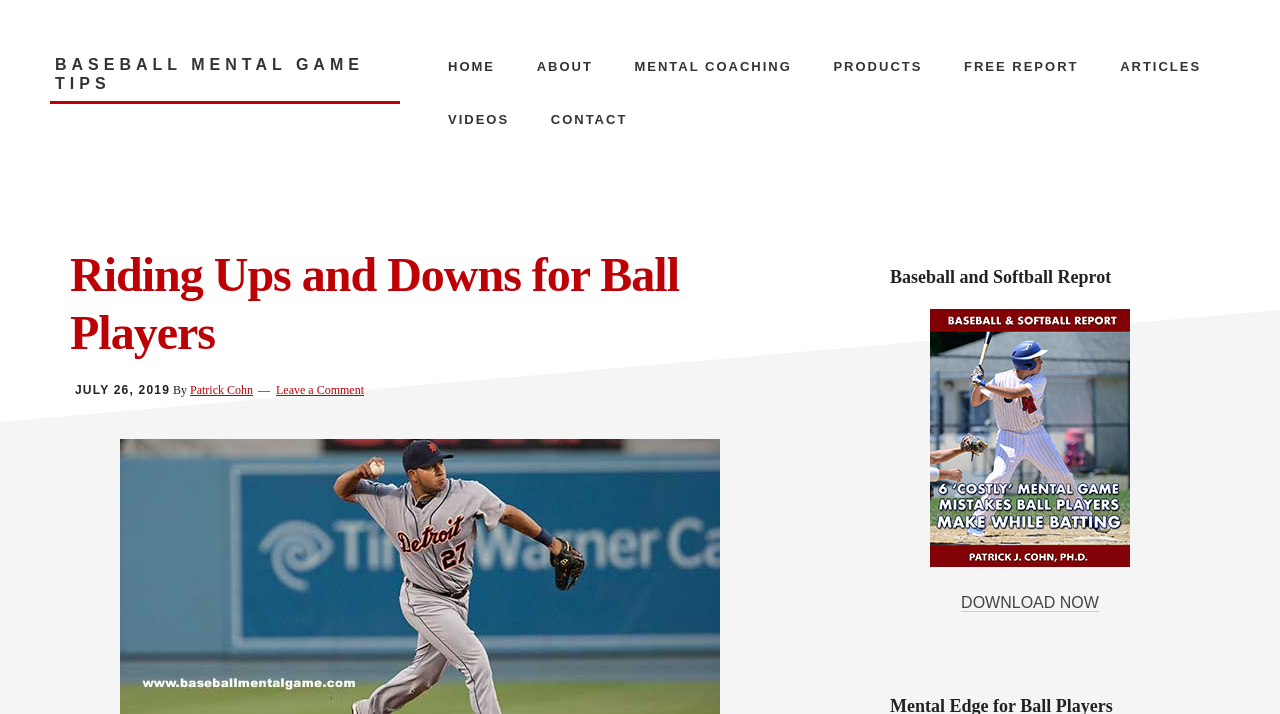Determine the bounding box coordinates of the clickable region to carry out the instruction: "Visit the 'MENTAL COACHING' page".

[0.482, 0.056, 0.633, 0.13]